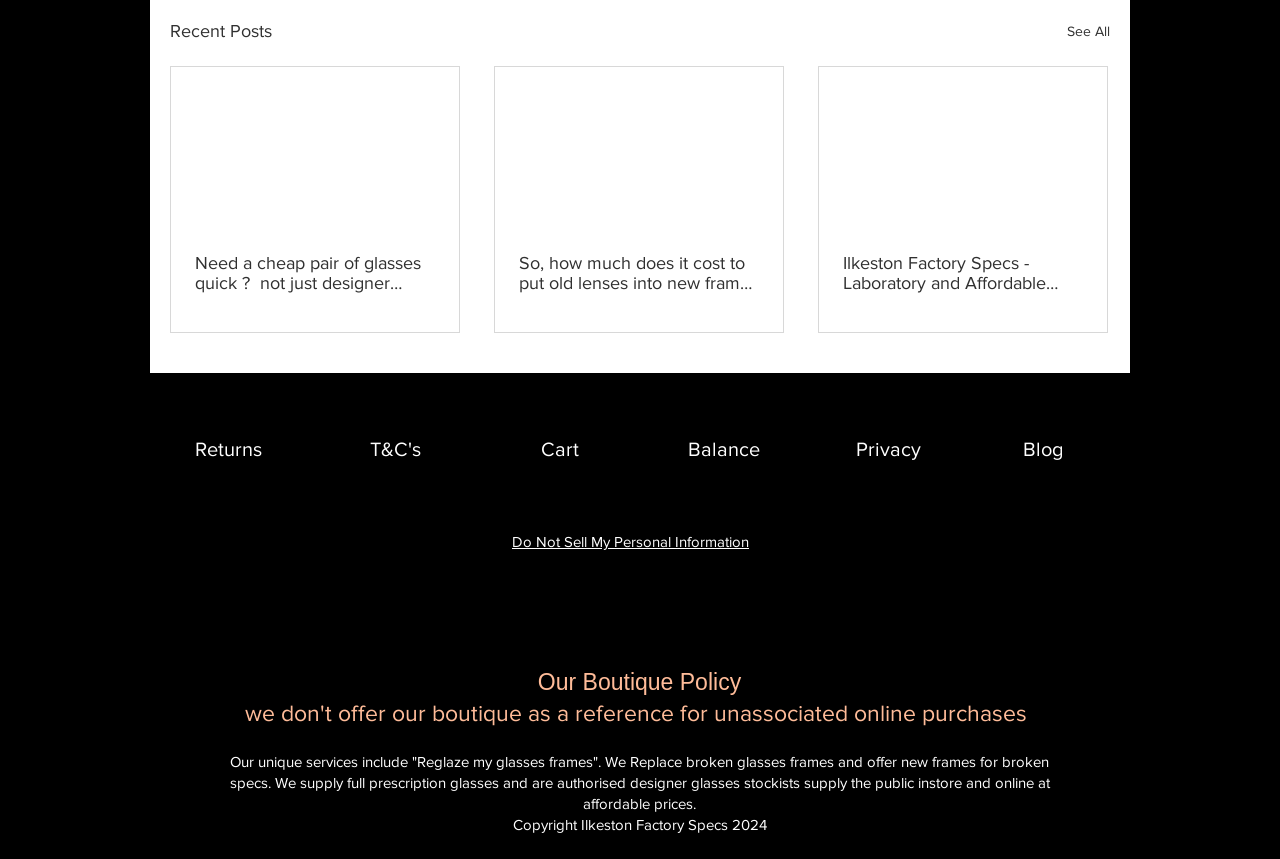Please examine the image and answer the question with a detailed explanation:
What is the topic of the blog post with the link 'Need a cheap pair of glasses quick?'

I found the answer by looking at the text of the link 'Need a cheap pair of glasses quick?' which is part of the article element with ID 568. The text suggests that the blog post is about finding affordable glasses.